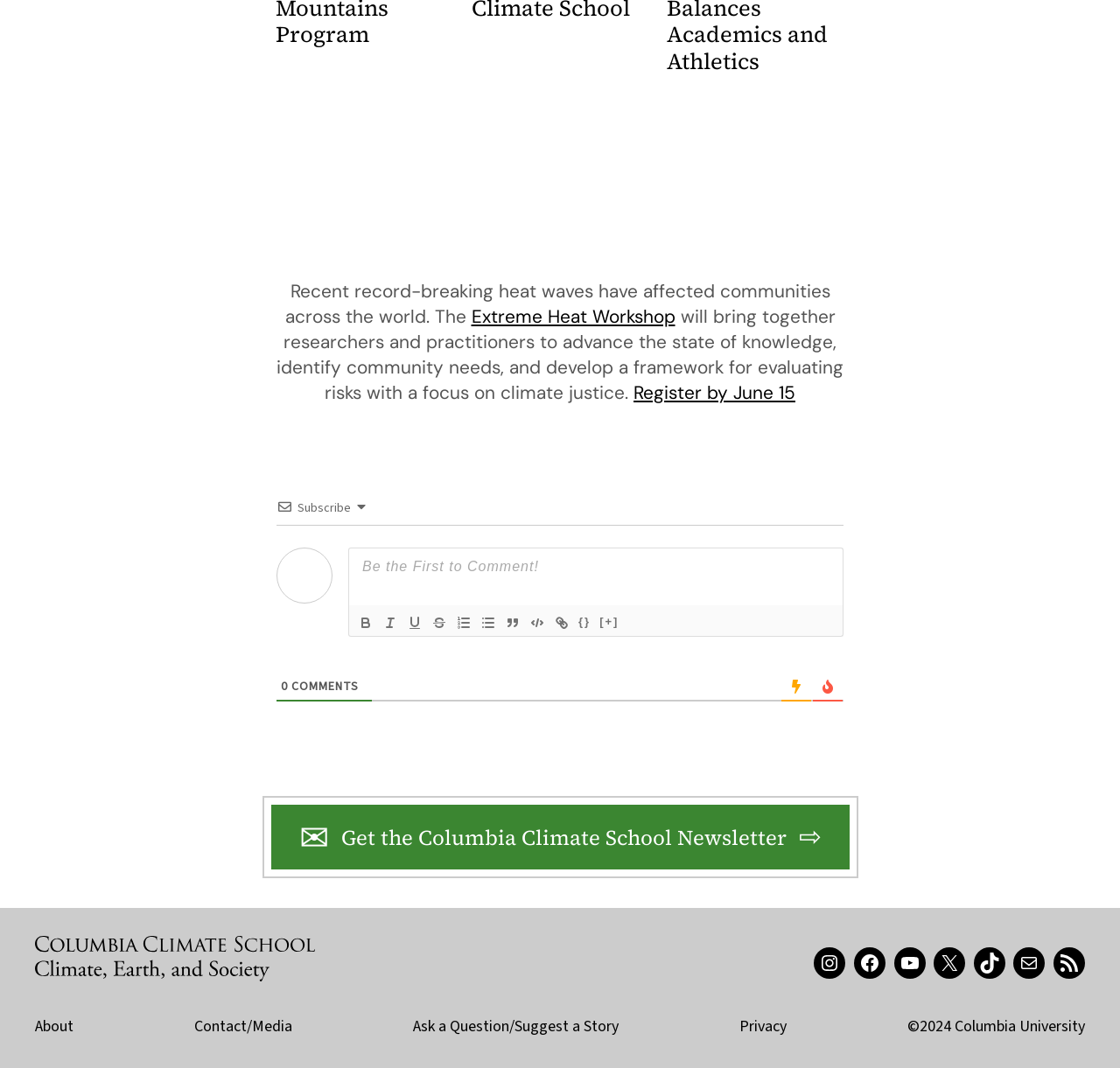Locate the bounding box coordinates of the clickable area needed to fulfill the instruction: "Register for the Extreme Heat Workshop".

[0.566, 0.356, 0.627, 0.378]